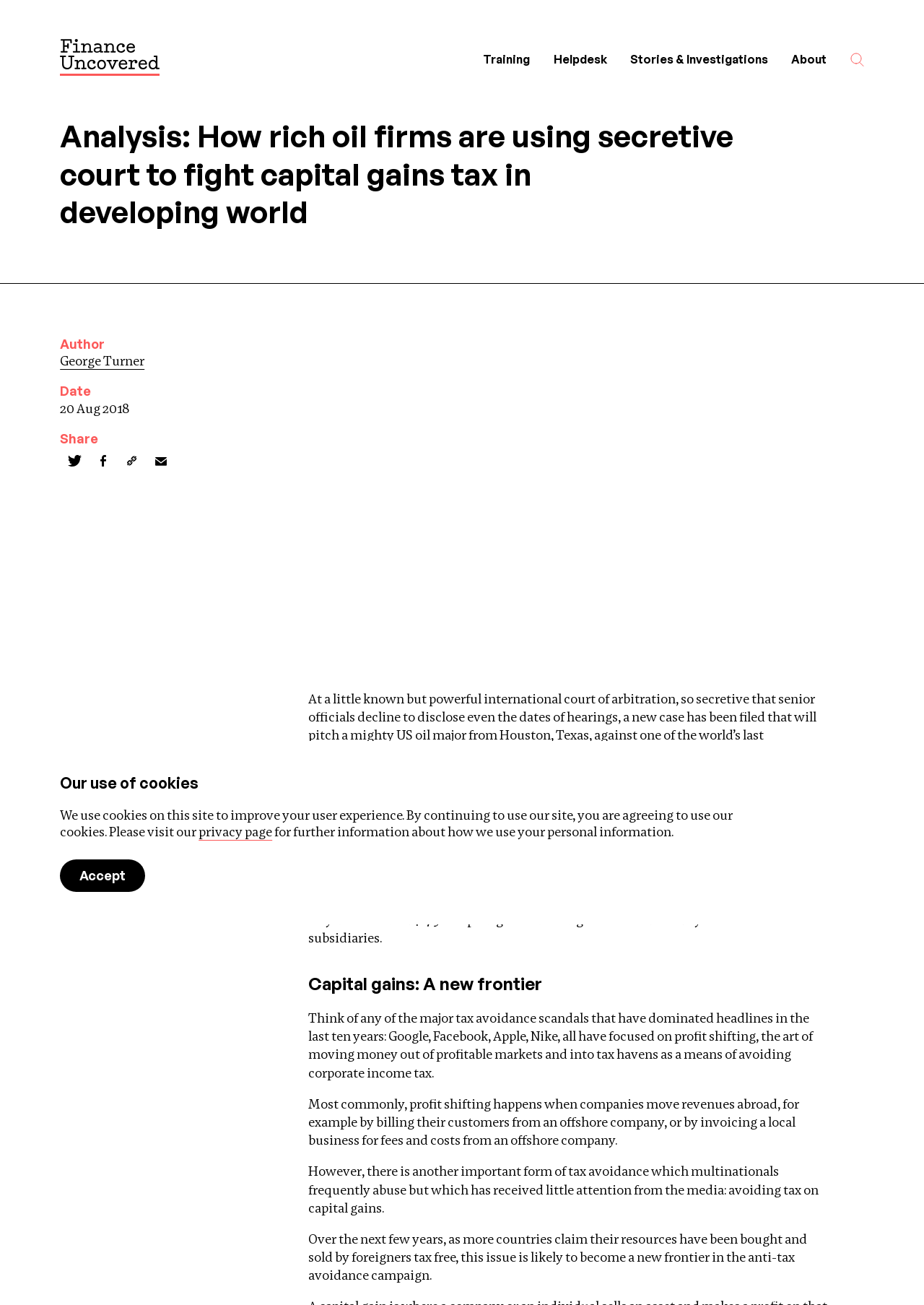Generate the text of the webpage's primary heading.

Analysis: How rich oil firms are using secretive court to fight capital gains tax in developing world